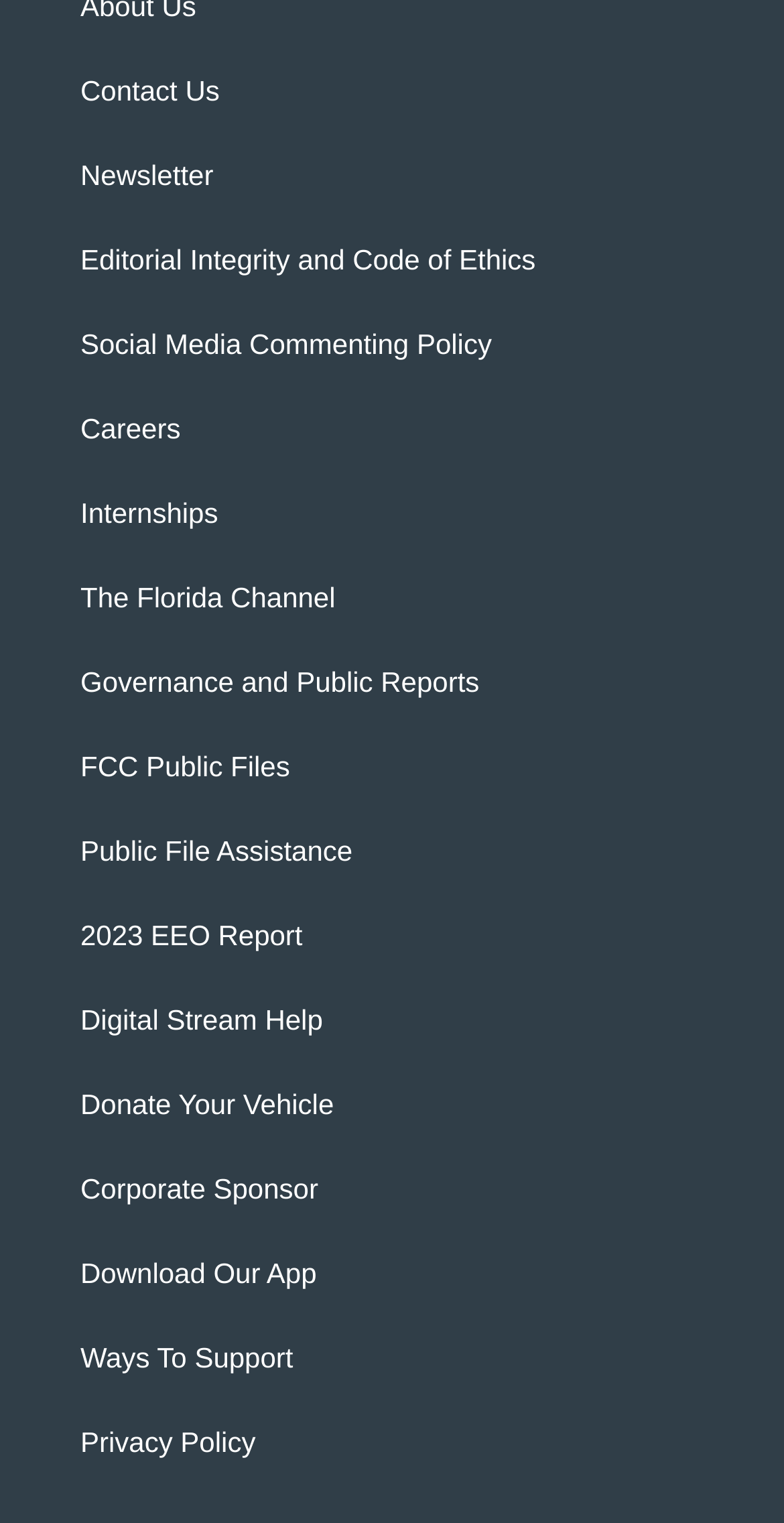Determine the bounding box coordinates for the UI element described. Format the coordinates as (top-left x, top-left y, bottom-right x, bottom-right y) and ensure all values are between 0 and 1. Element description: aria-label="Menu"

None